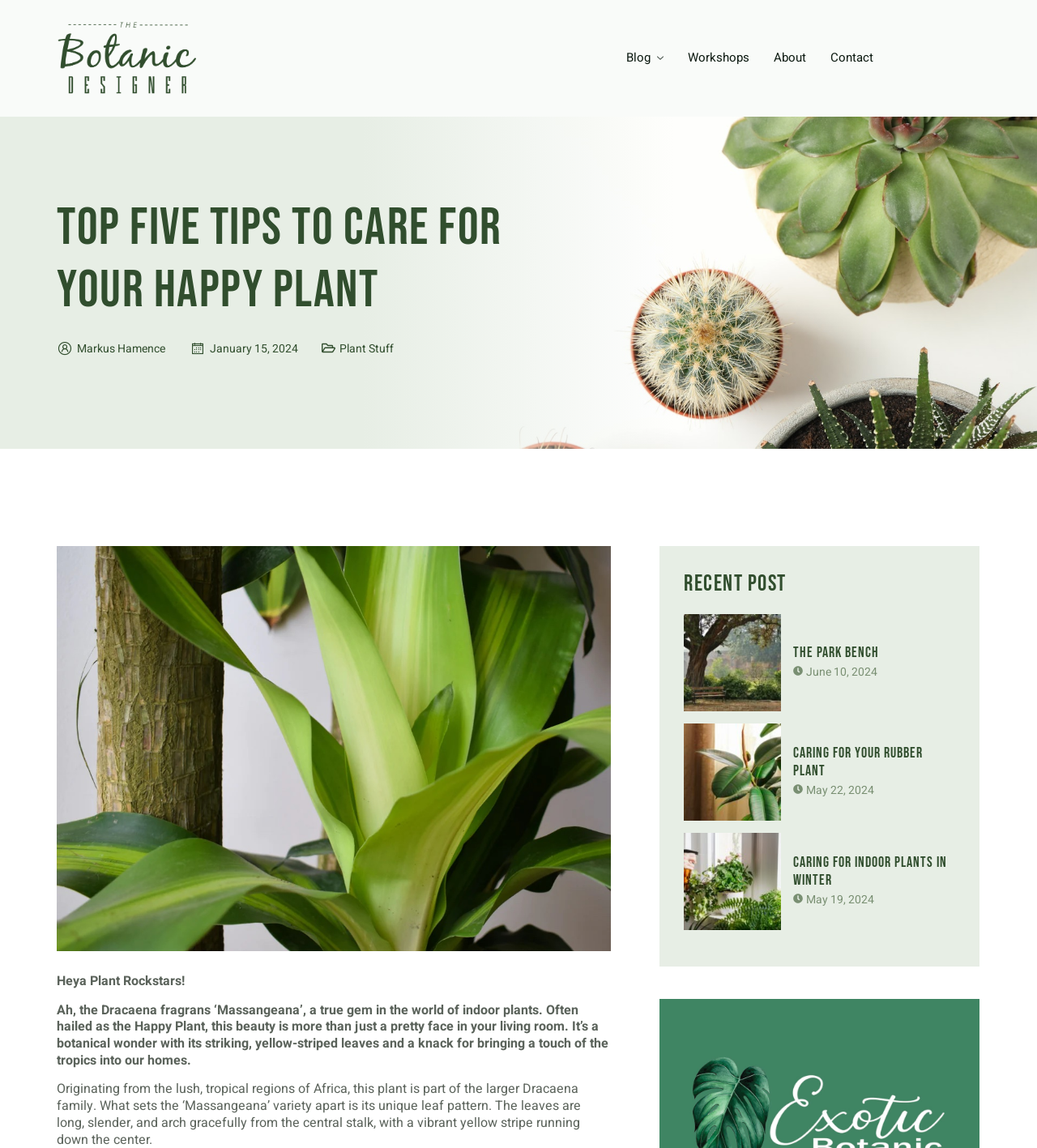Could you provide the bounding box coordinates for the portion of the screen to click to complete this instruction: "Click on the link to the 'Park Bench' article"?

[0.659, 0.535, 0.848, 0.62]